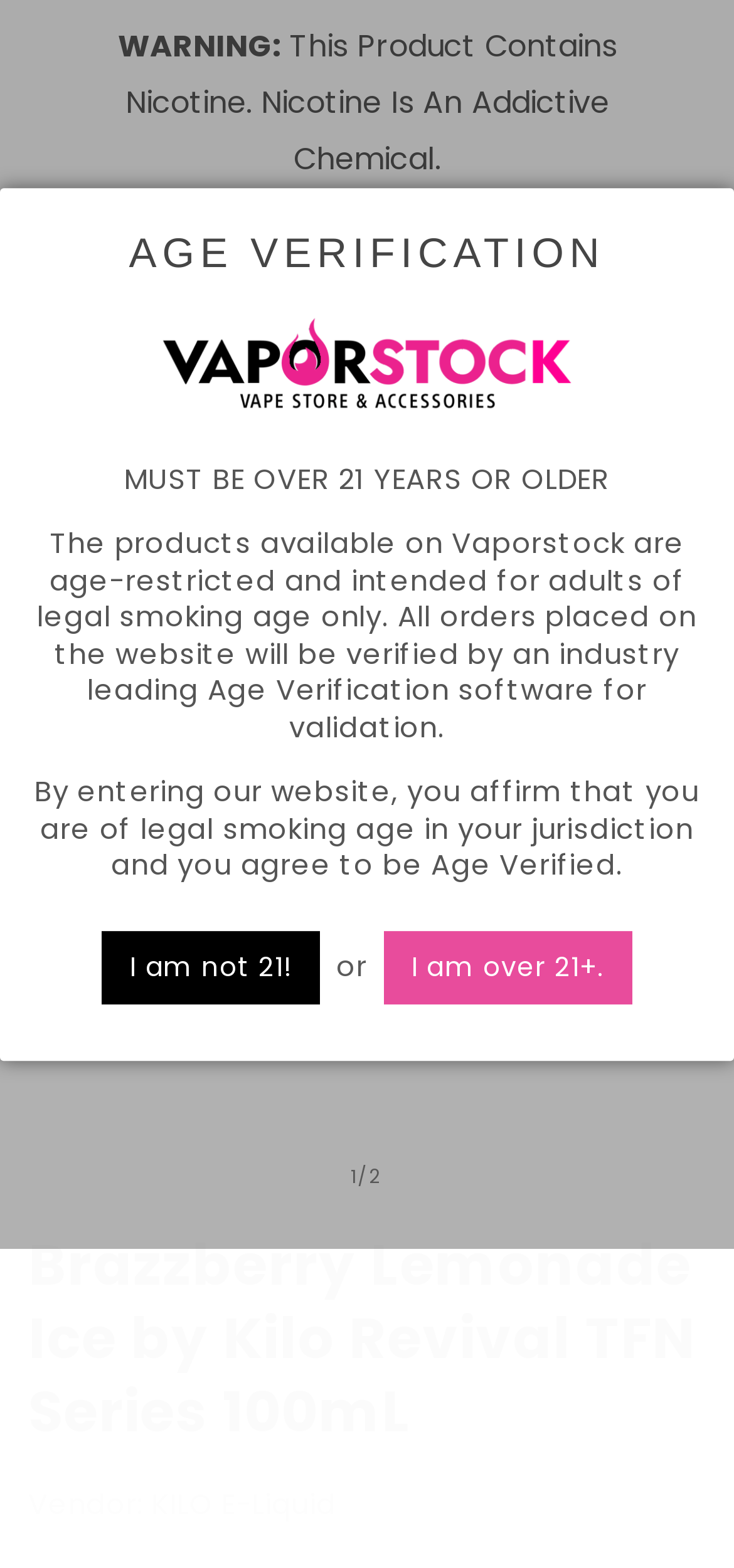Please find and generate the text of the main heading on the webpage.

Brazzberry Lemonade Ice by Kilo Revival TFN Series 100mL